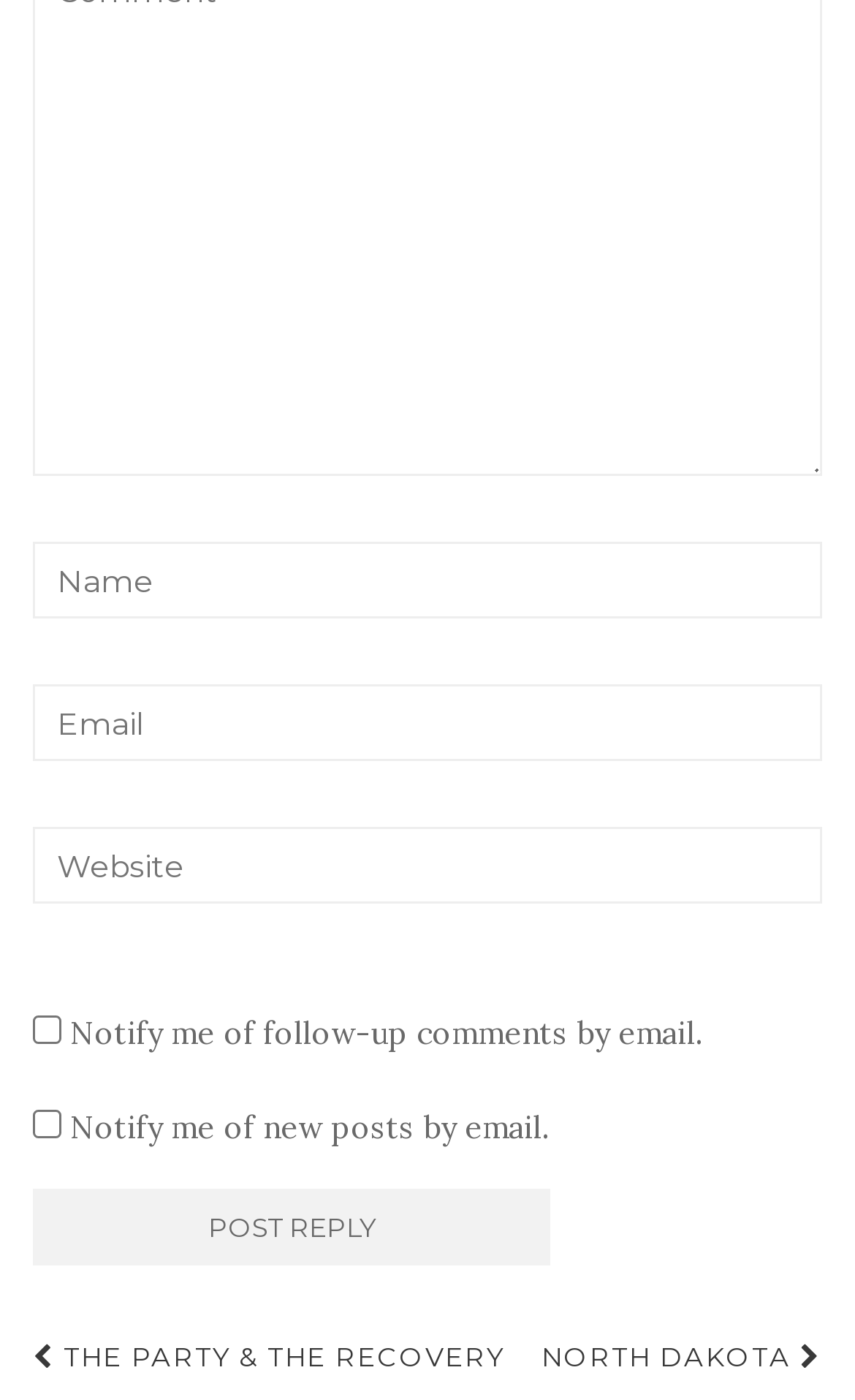Determine the bounding box coordinates of the target area to click to execute the following instruction: "Click the link to THE PARTY & THE RECOVERY."

[0.038, 0.951, 0.6, 0.989]